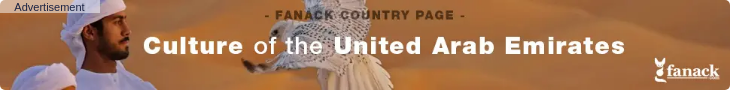Respond to the question below with a single word or phrase: What is the background of the image?

A warm desert landscape